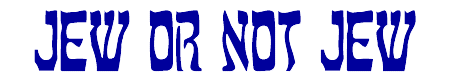Please provide a detailed answer to the question below by examining the image:
What tone does the webpage convey?

The use of a bold font and a striking blue color for the text 'JEW OR NOT JEW' conveys a playful yet provocative tone, inviting curiosity and suggesting a humorous approach to exploring cultural and historical identities.